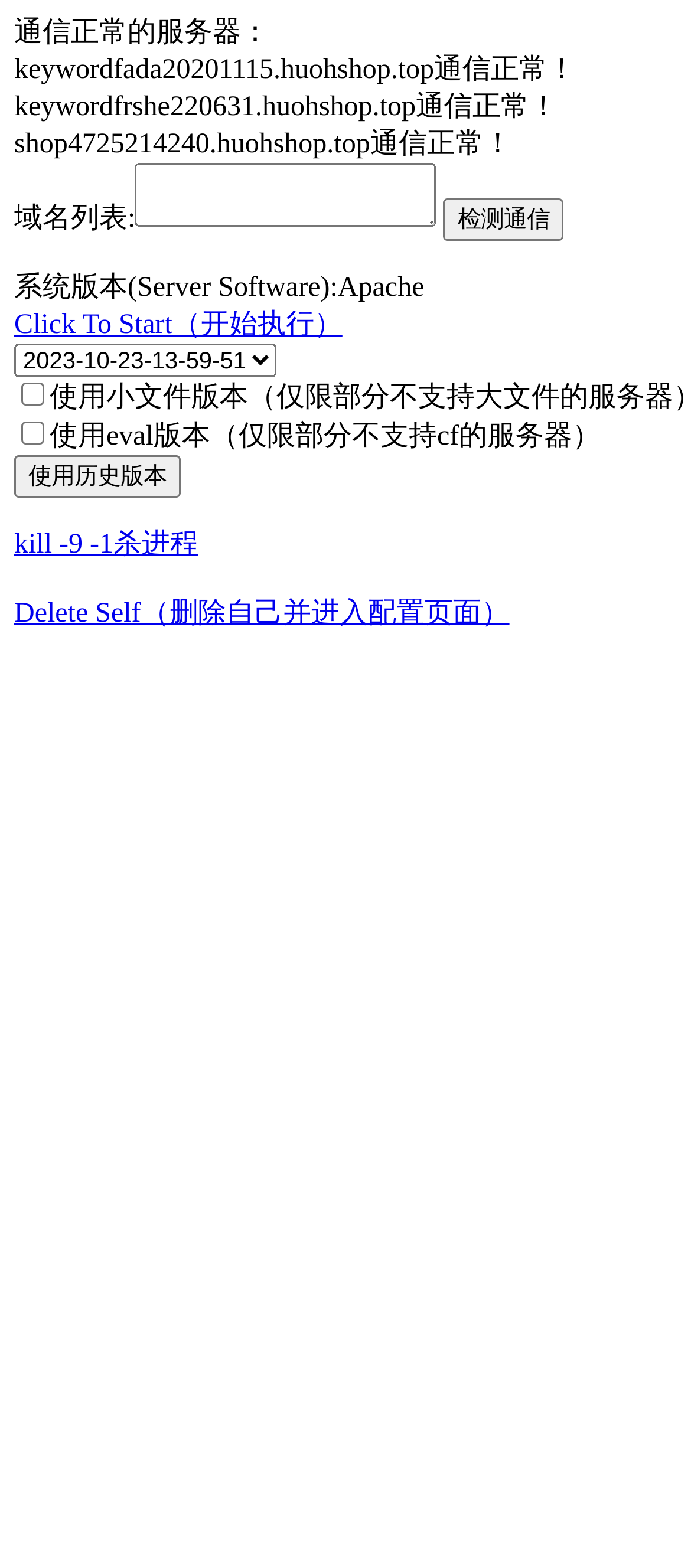From the element description: "Click To Start（开始执行）", extract the bounding box coordinates of the UI element. The coordinates should be expressed as four float numbers between 0 and 1, in the order [left, top, right, bottom].

[0.021, 0.198, 0.496, 0.217]